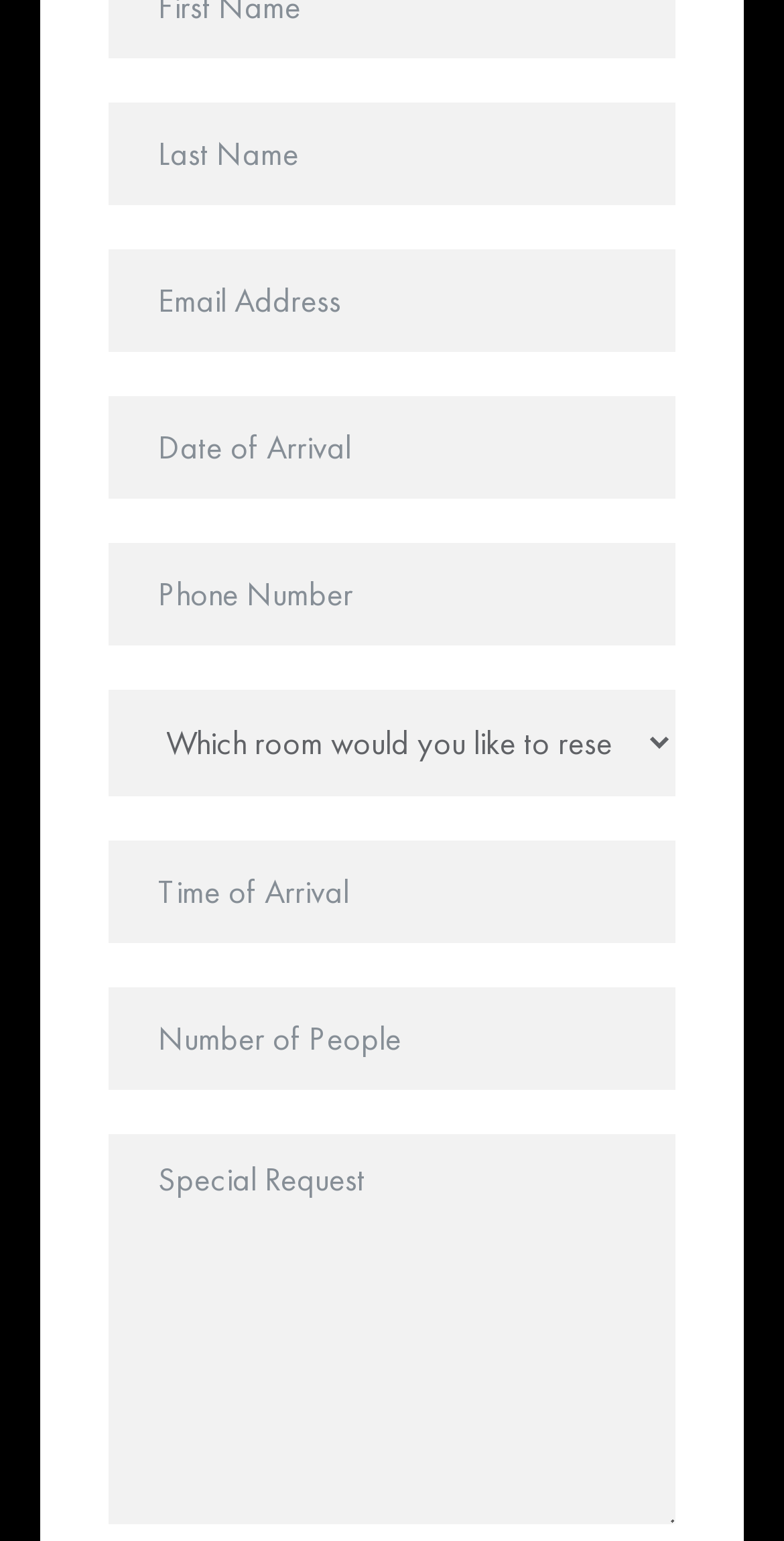Are all input fields located in the same horizontal position?
Provide a comprehensive and detailed answer to the question.

I compared the x1 and x2 coordinates of all input fields and found that they all have the same values, which means they are all located in the same horizontal position.